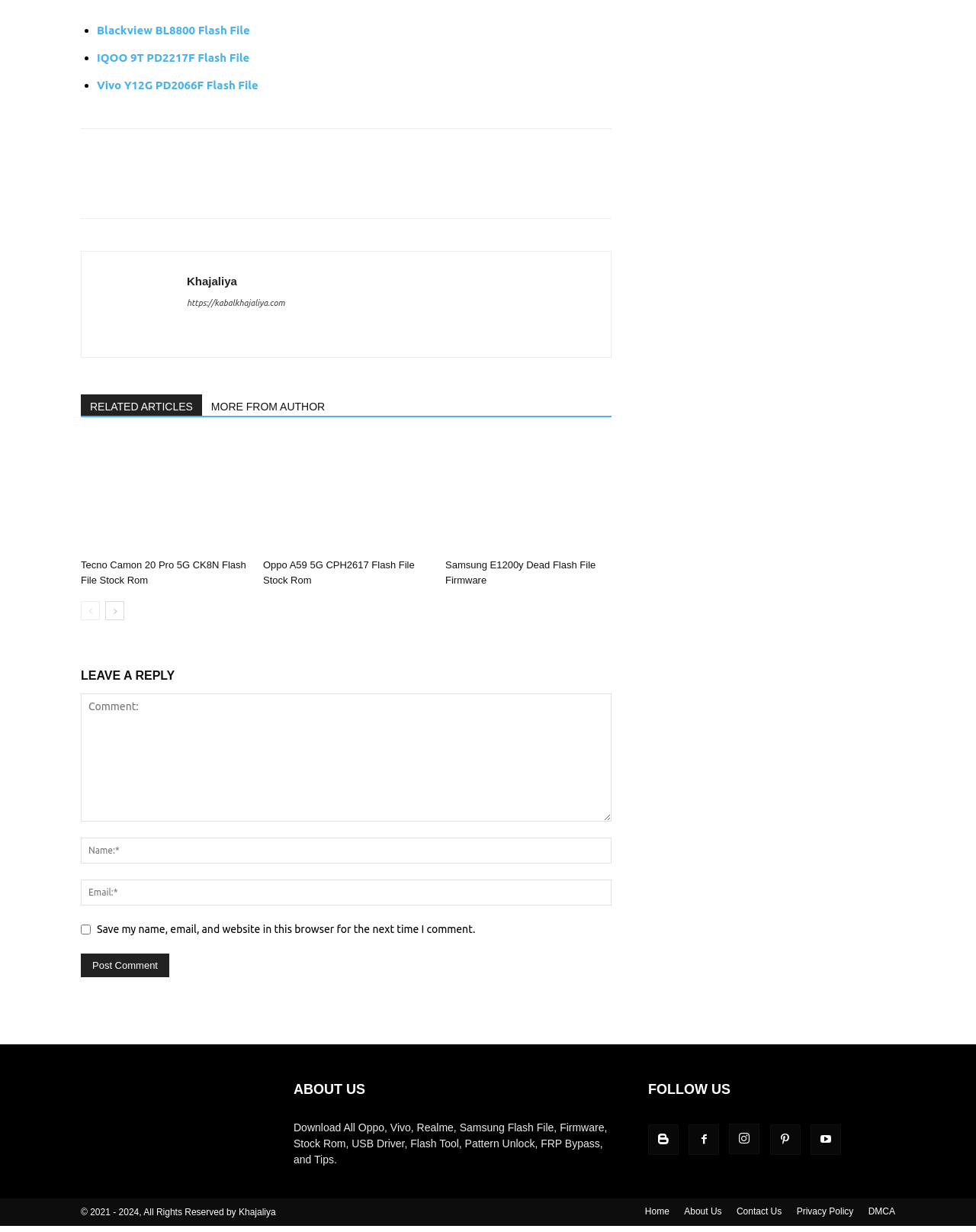Please specify the bounding box coordinates for the clickable region that will help you carry out the instruction: "Click on the 'Blackview BL8800 Flash File' link".

[0.099, 0.019, 0.256, 0.03]